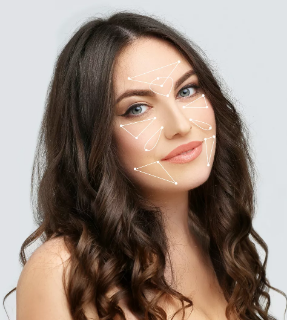Answer the question with a single word or phrase: 
What is the main benefit of the Skin Boosters treatment?

Youthful, vibrant skin